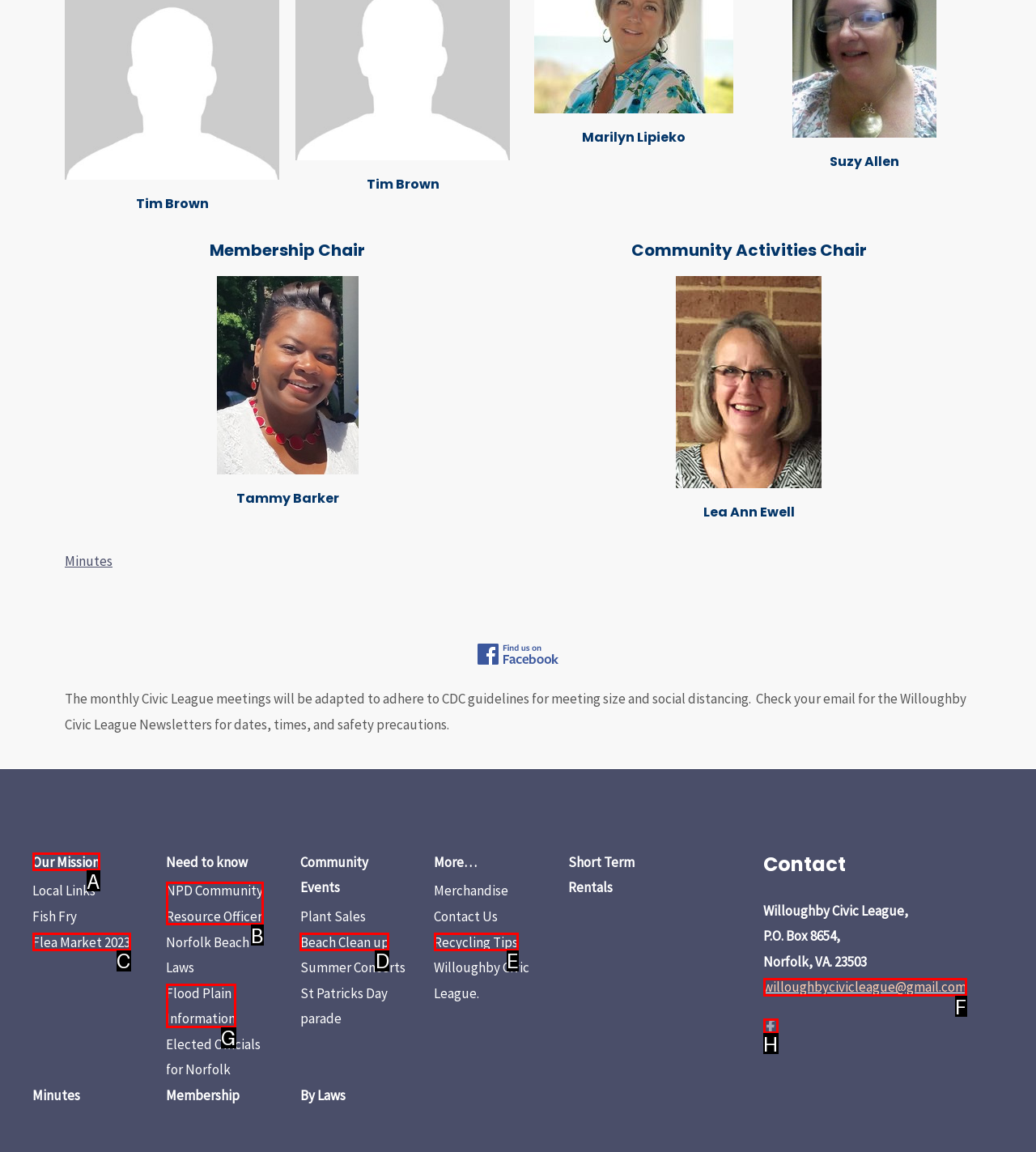Point out which UI element to click to complete this task: Contact the Willoughby Civic League via email
Answer with the letter corresponding to the right option from the available choices.

F